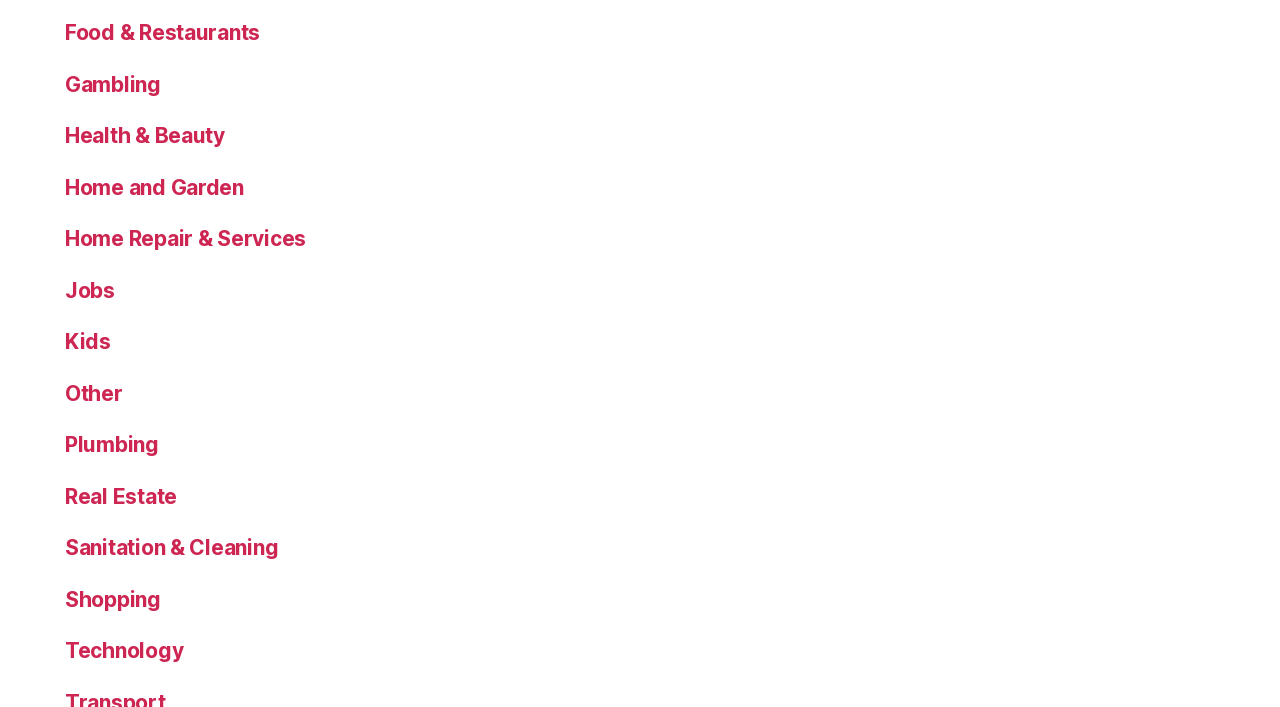Can you show the bounding box coordinates of the region to click on to complete the task described in the instruction: "Browse Food & Restaurants"?

[0.051, 0.029, 0.203, 0.064]